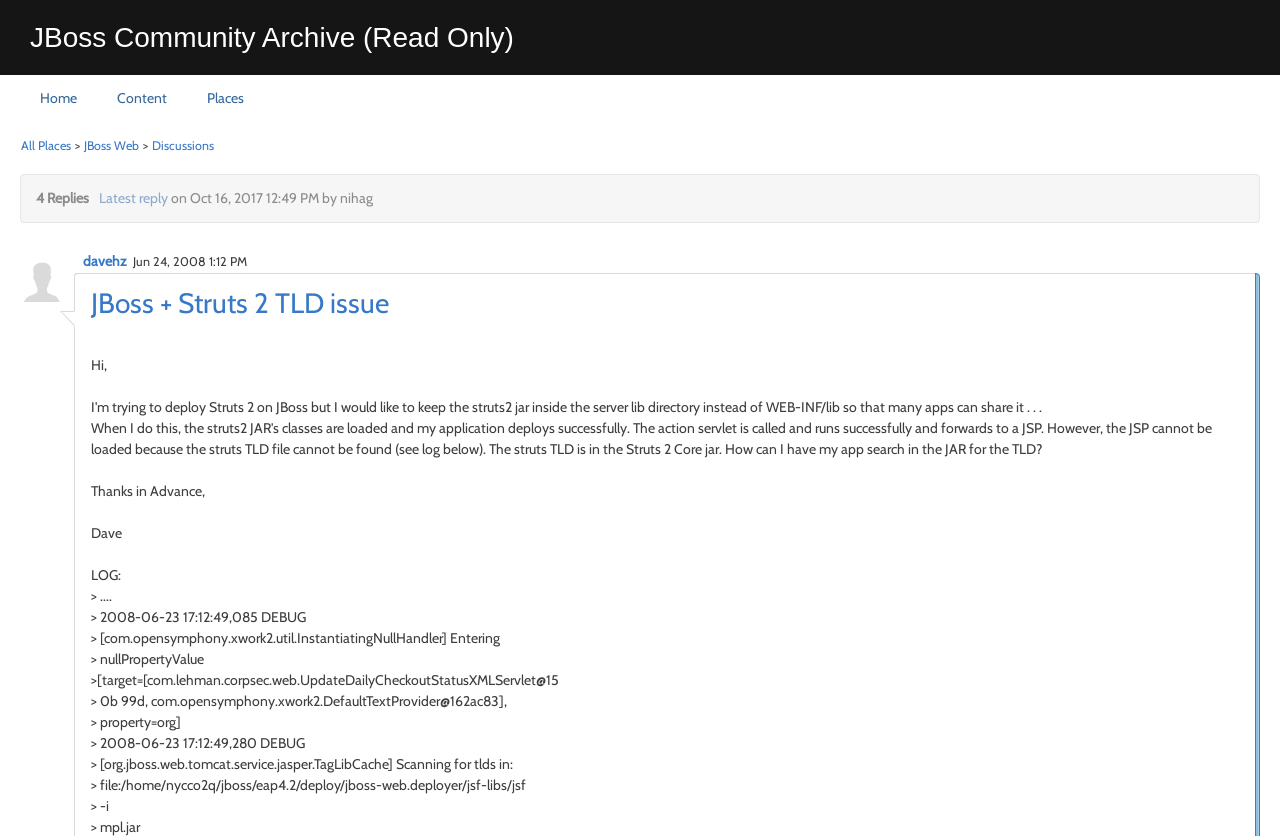What is the name of the community archive?
Offer a detailed and full explanation in response to the question.

I determined the answer by looking at the header element with the text 'JBoss Community Archive (Read Only)' which is located at the top of the webpage, indicating that it is the name of the community archive.